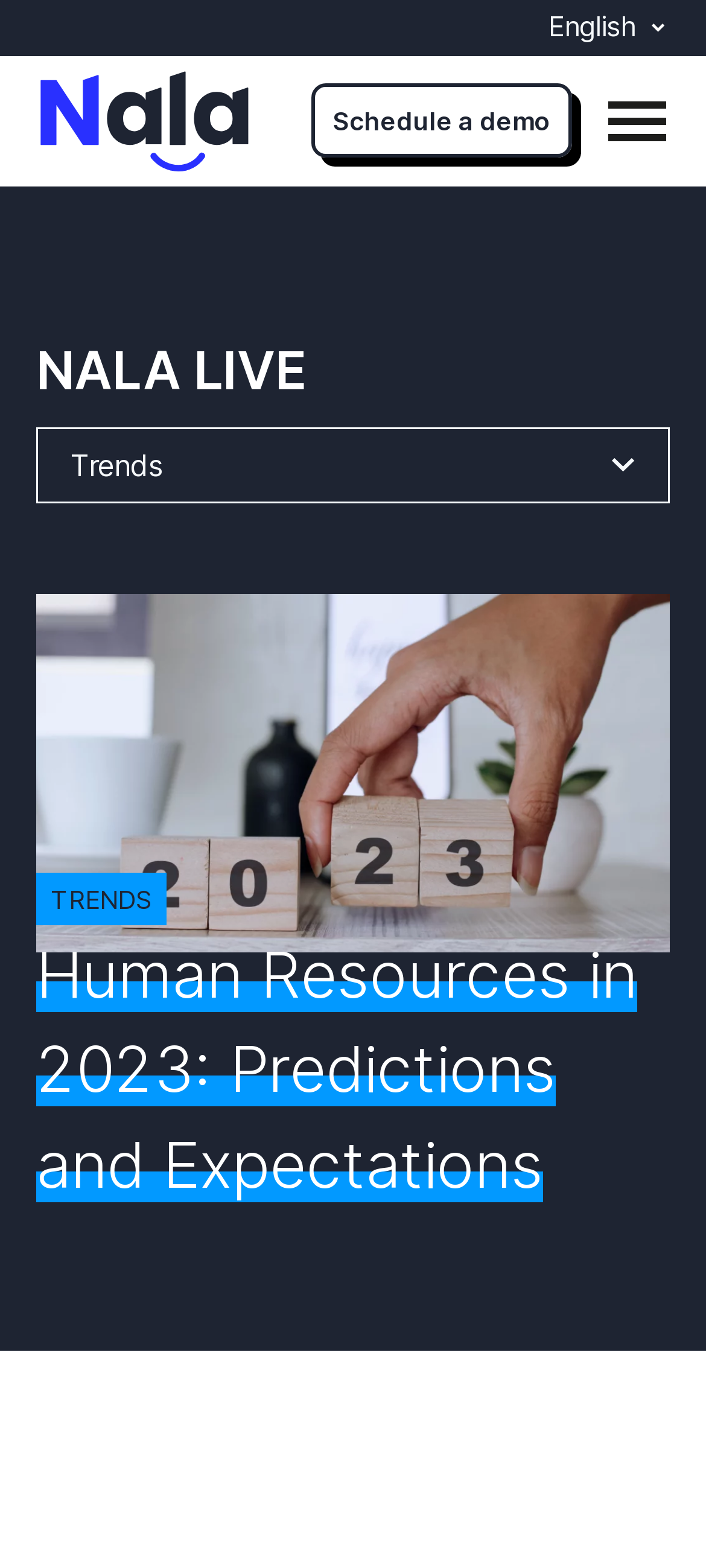Explain the webpage's design and content in an elaborate manner.

The webpage appears to be an article or blog post about human resources and people management in 2023. At the top right corner, there is a link to switch the language to English, accompanied by a small flag icon. Below this, on the top left, is the website's logo, "Nala", which is also a clickable link.

In the top center, there is a call-to-action button to "Schedule a demo". Below this, there is a heading that reads "NALA LIVE", followed by a dropdown combobox. 

The main content of the webpage is an image that takes up most of the page, with a heading above it that reads "Human Resources in 2023: Predictions and Expectations". The image appears to be an infographic, with a title "Nala rocks y tendencias 2023 en gestion de talento, gestion de desempeño, dataanalytics y startups". There is also a smaller heading that reads "TRENDS" positioned above the infographic.

Overall, the webpage seems to be focused on discussing trends and predictions in human resources and people management for the year 2023.